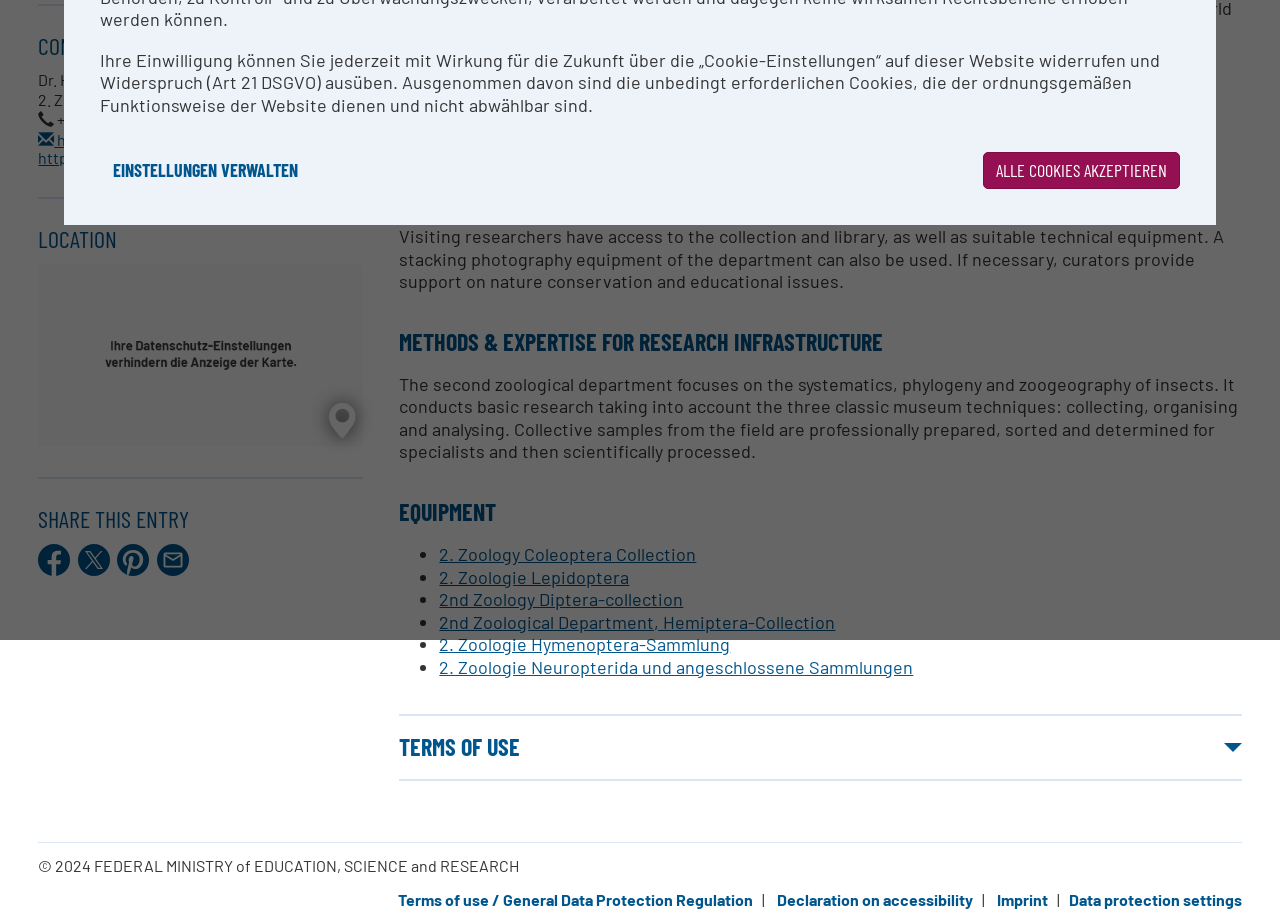Please provide the bounding box coordinates for the UI element as described: "Pinterest". The coordinates must be four floats between 0 and 1, represented as [left, top, right, bottom].

[0.092, 0.589, 0.117, 0.624]